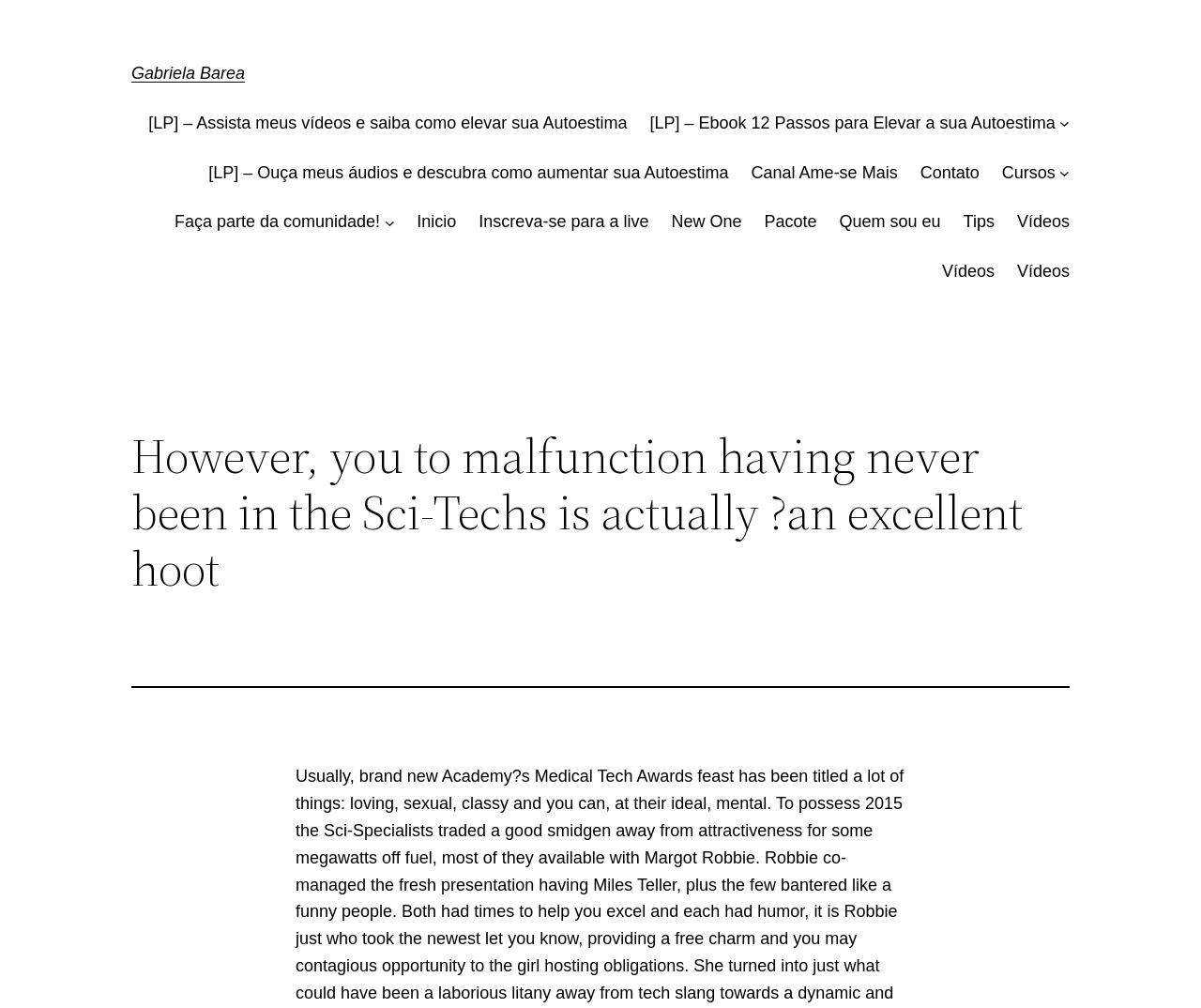How many buttons are there on the webpage?
Please look at the screenshot and answer in one word or a short phrase.

3